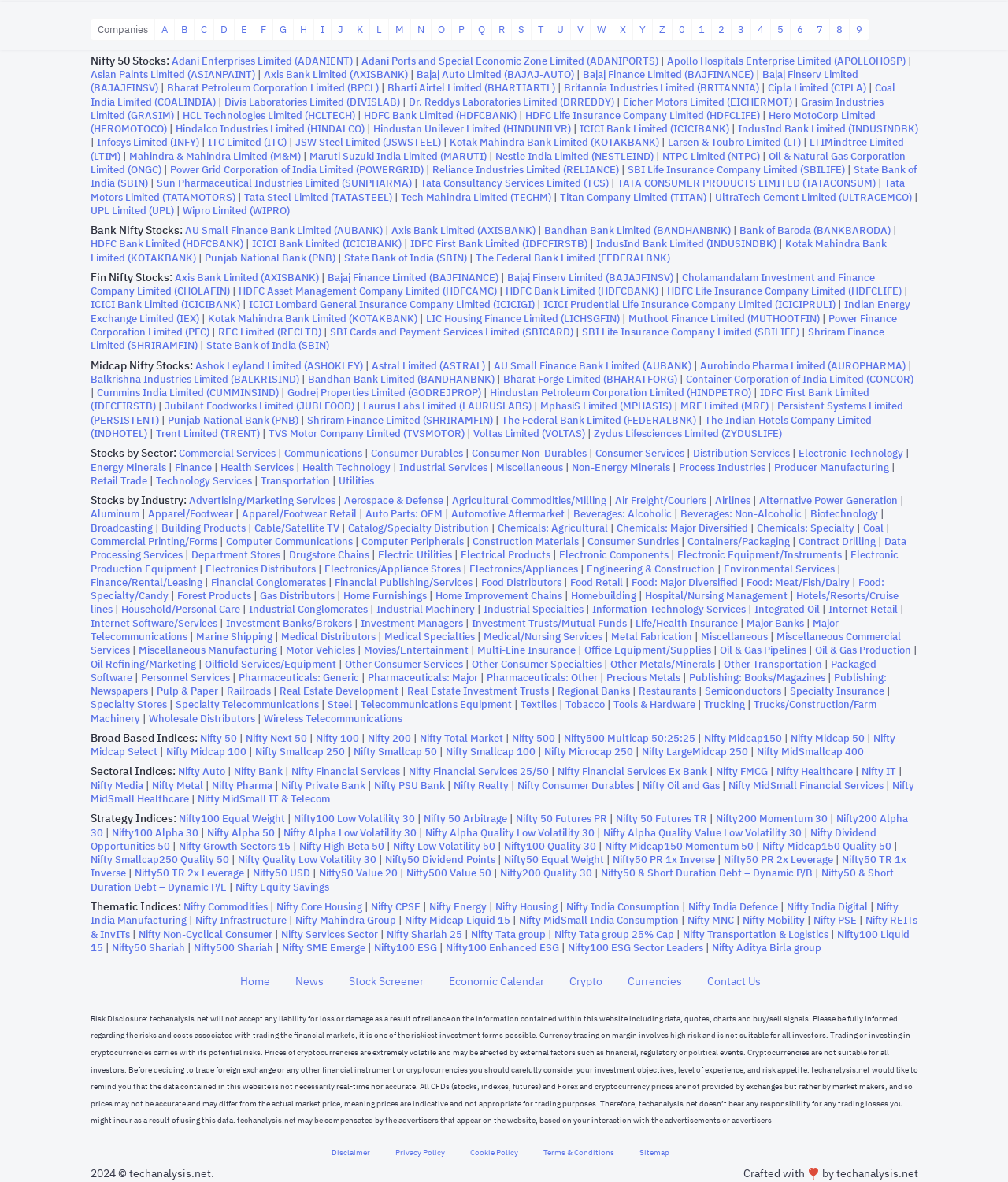Use a single word or phrase to answer the question:
What is the second stock listed after Nifty 50 Stocks?

Adani Ports and Special Economic Zone Limited